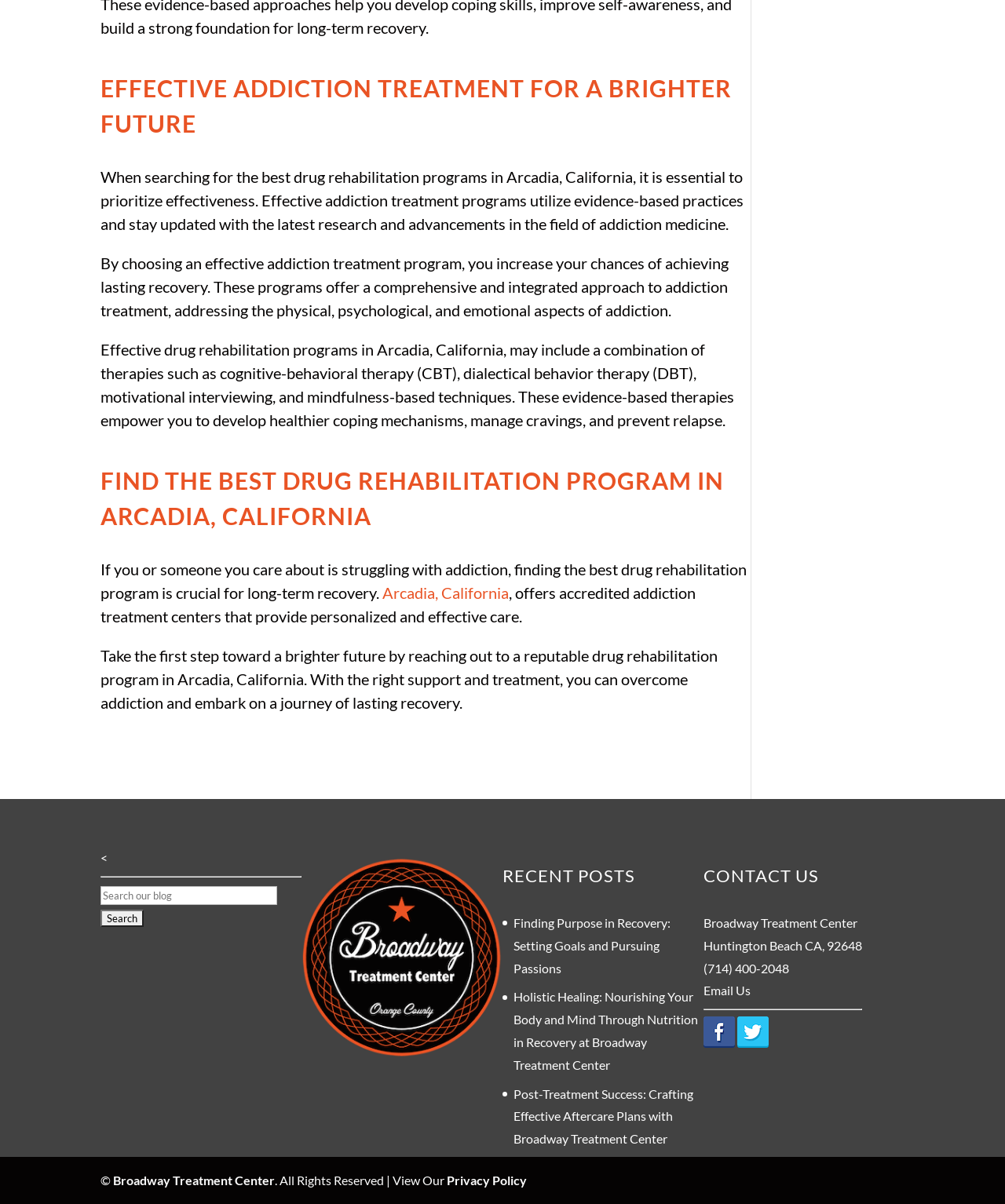Pinpoint the bounding box coordinates of the clickable element to carry out the following instruction: "Search for a topic."

[0.1, 0.736, 0.276, 0.752]